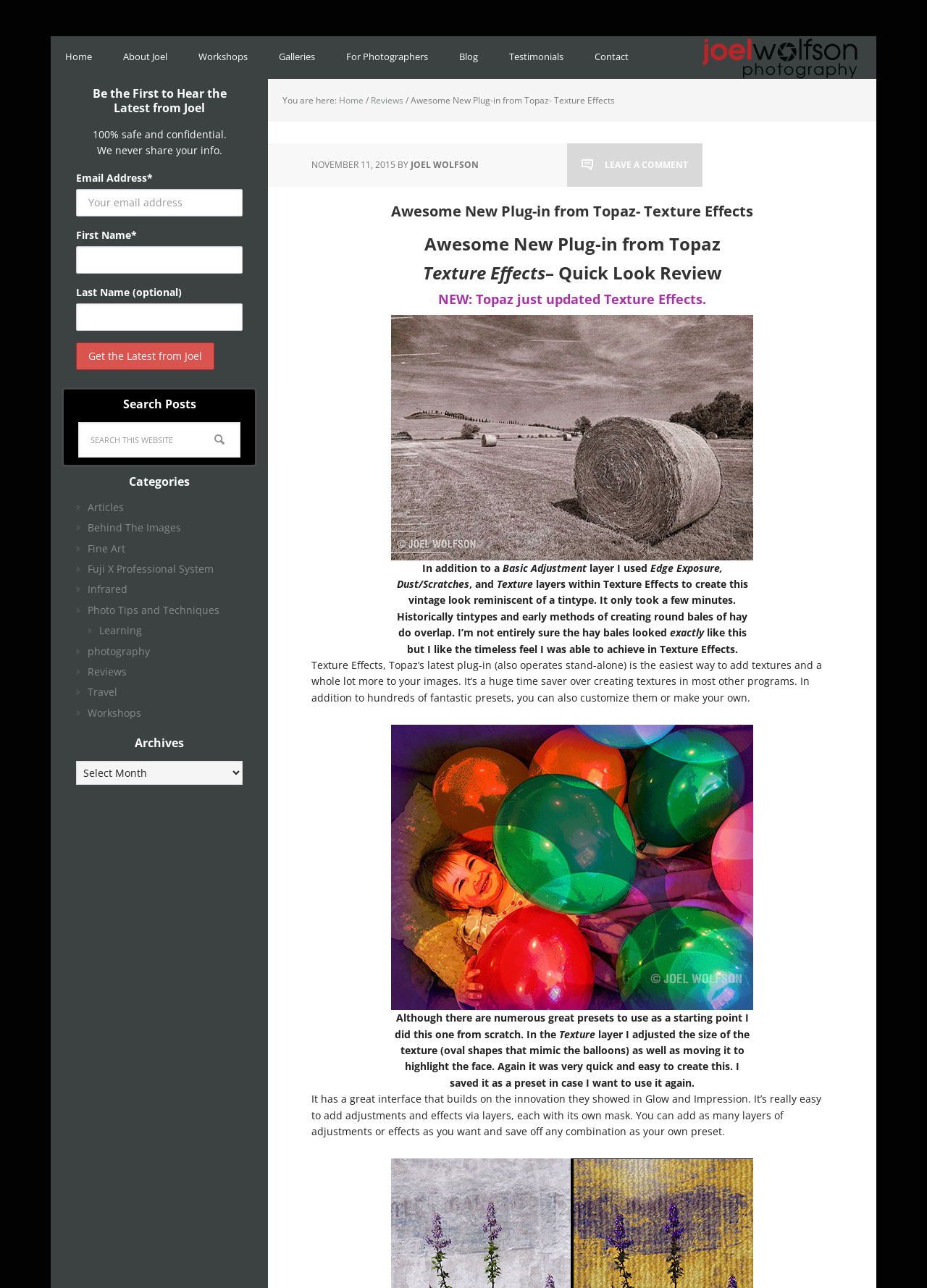Give a detailed account of the webpage.

This webpage is a blog post about a new plug-in from Topaz Texture Effects, with a review and tutorial on how to use it. At the top of the page, there is a navigation menu with links to different sections of the website, including "Home", "About Joel", "Workshops", and "Contact". Below the navigation menu, there is a breadcrumb trail showing the current page's location within the website.

The main content of the page is divided into two columns. The left column contains the blog post, which includes several headings, paragraphs of text, and two images with captions. The first image shows an example of a vintage-looking photo edited using the Topaz Texture Effects plug-in, and the second image shows a screenshot of the plug-in's interface. The text describes the features and benefits of the plug-in, including its ease of use and customization options.

The right column is a sidebar with several sections, including a newsletter signup form, a search bar, a list of categories, and an archives dropdown menu. The newsletter signup form has fields for email address, first name, and last name, and a button to submit the form. The search bar allows users to search for posts on the website. The categories section lists various topics, such as "Articles", "Fine Art", and "Photography", with links to related posts. The archives dropdown menu allows users to browse posts by date.

Overall, the webpage is a informative and visually appealing review of the Topaz Texture Effects plug-in, with a clear and easy-to-follow layout.